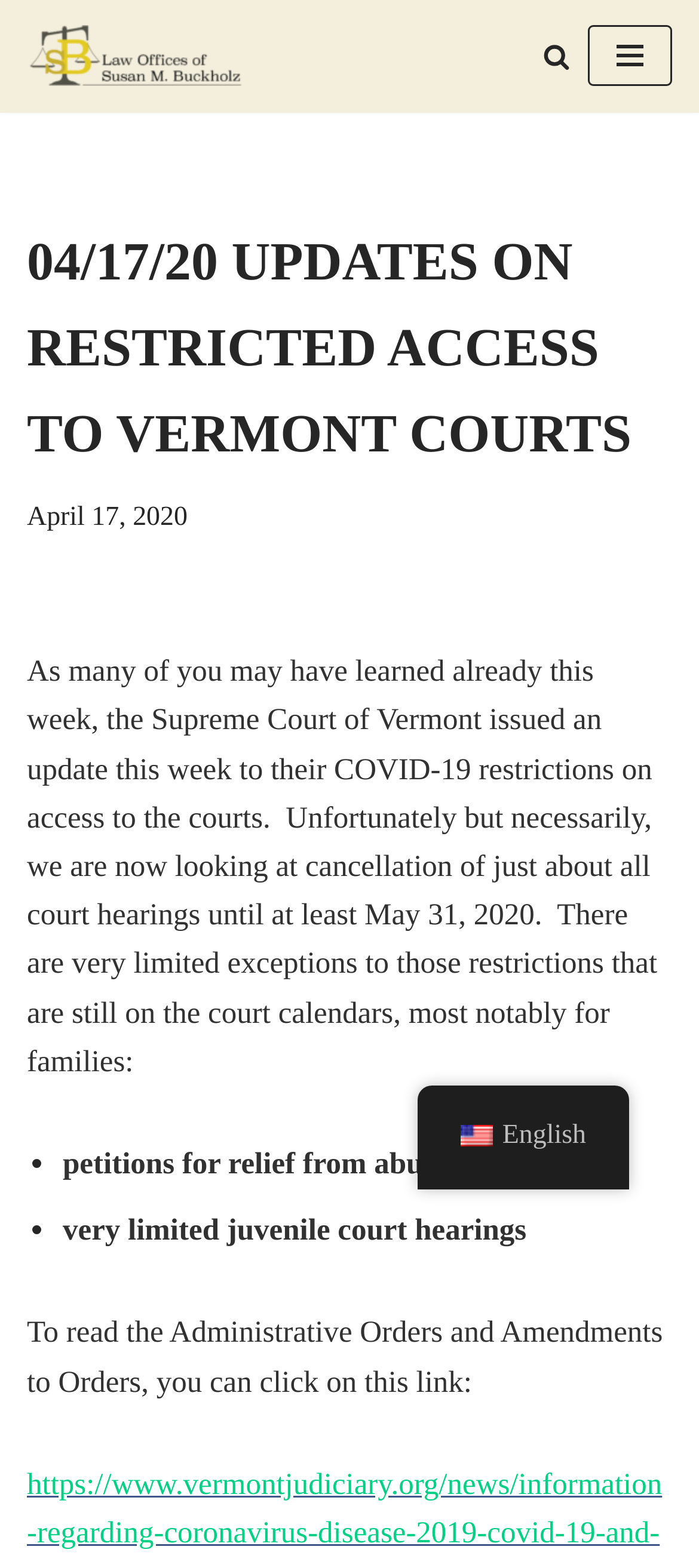Provide a brief response in the form of a single word or phrase:
What is the date mentioned in the article?

April 17, 2020